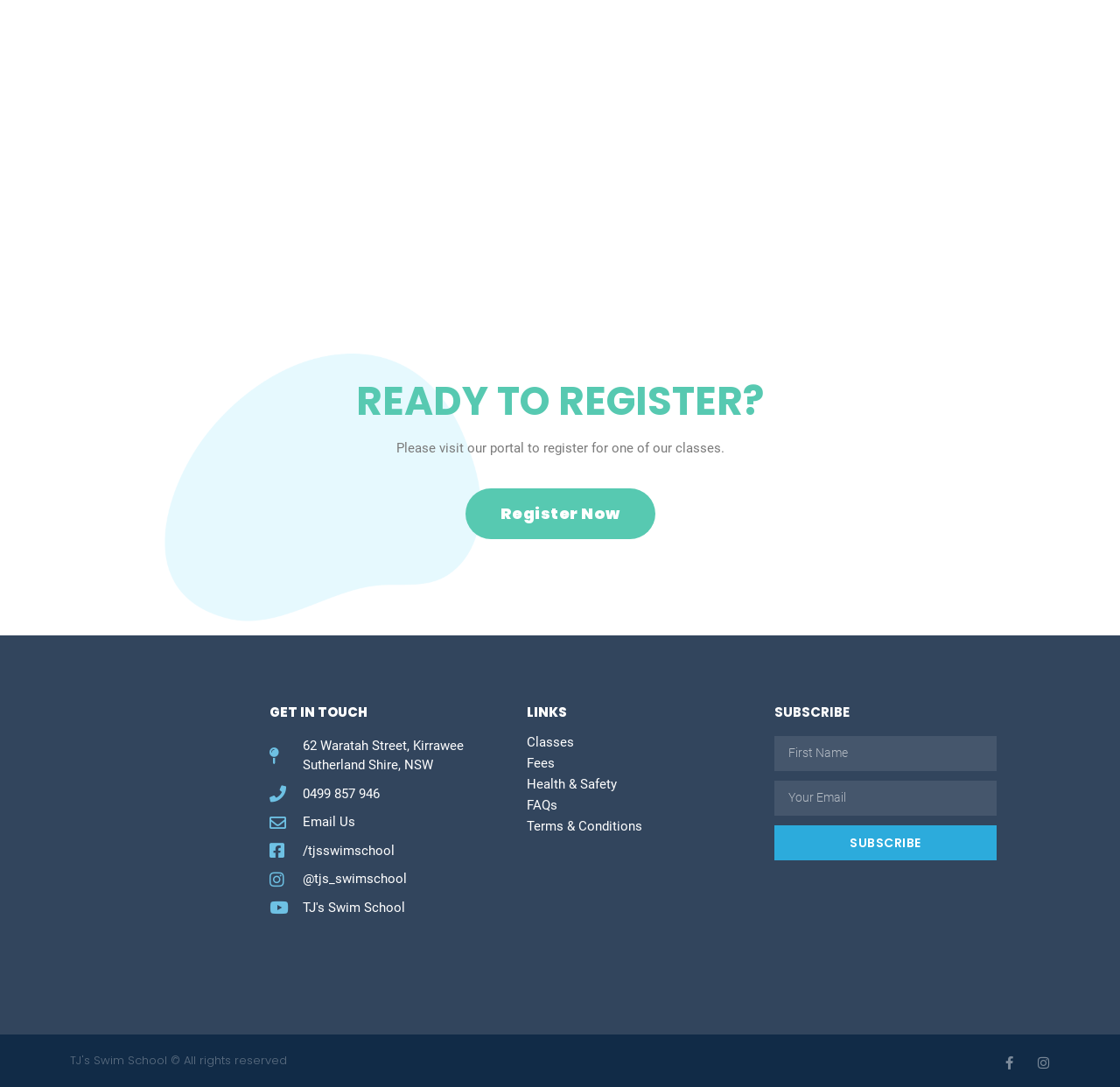Pinpoint the bounding box coordinates of the element you need to click to execute the following instruction: "Subscribe to the newsletter". The bounding box should be represented by four float numbers between 0 and 1, in the format [left, top, right, bottom].

[0.692, 0.759, 0.89, 0.791]